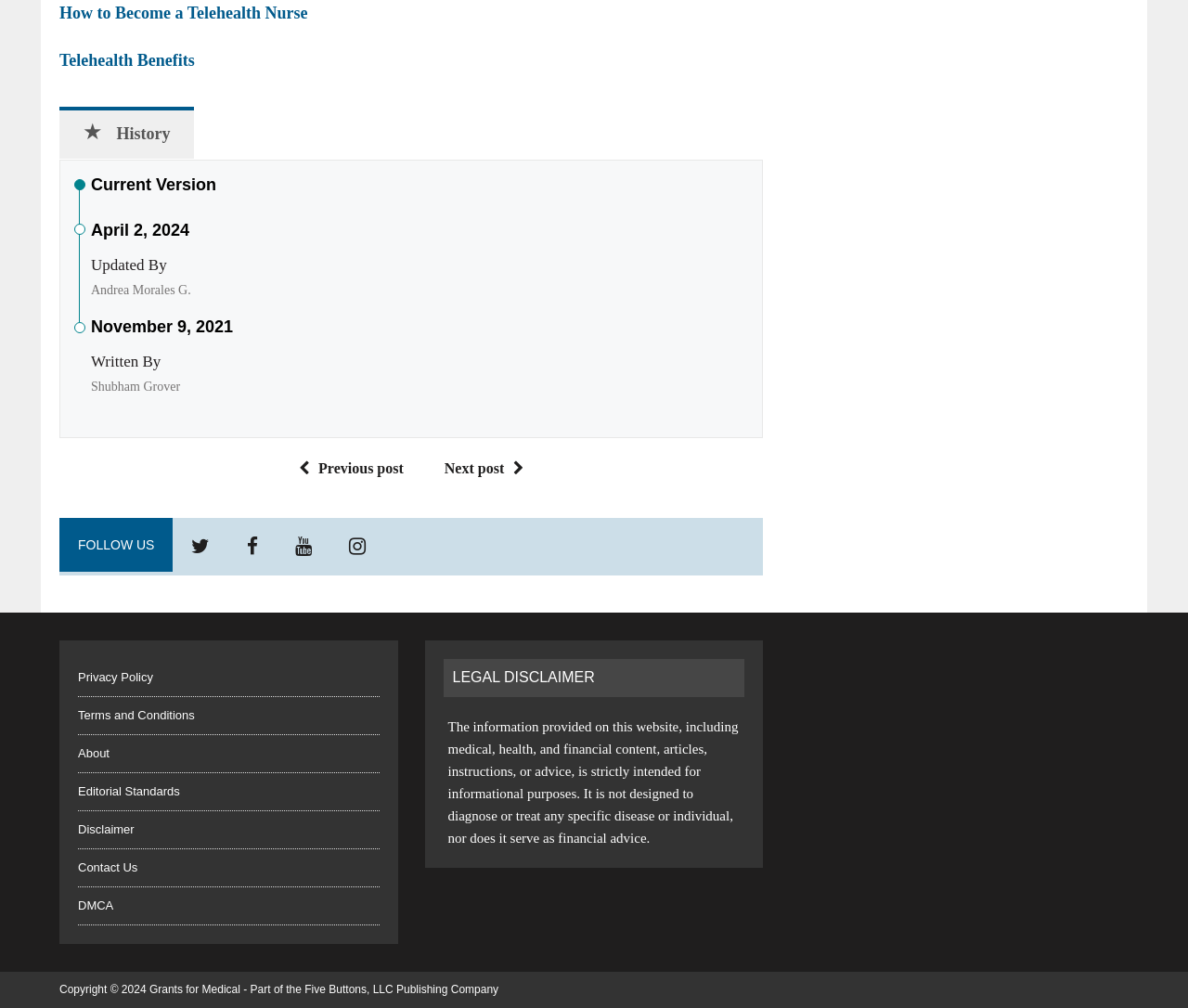Show the bounding box coordinates of the element that should be clicked to complete the task: "Visit 'About'".

[0.066, 0.74, 0.092, 0.754]